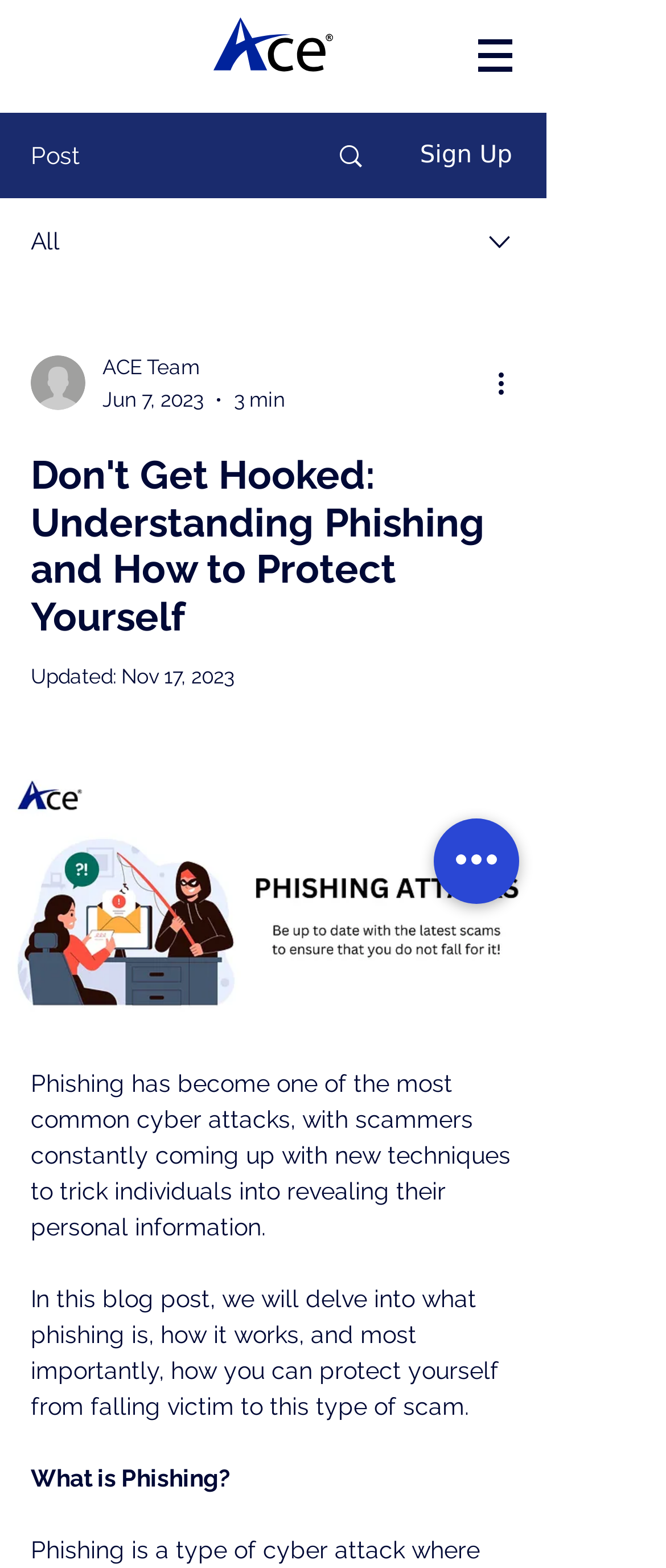Who is the author of the post?
Give a single word or phrase answer based on the content of the image.

ACE Team